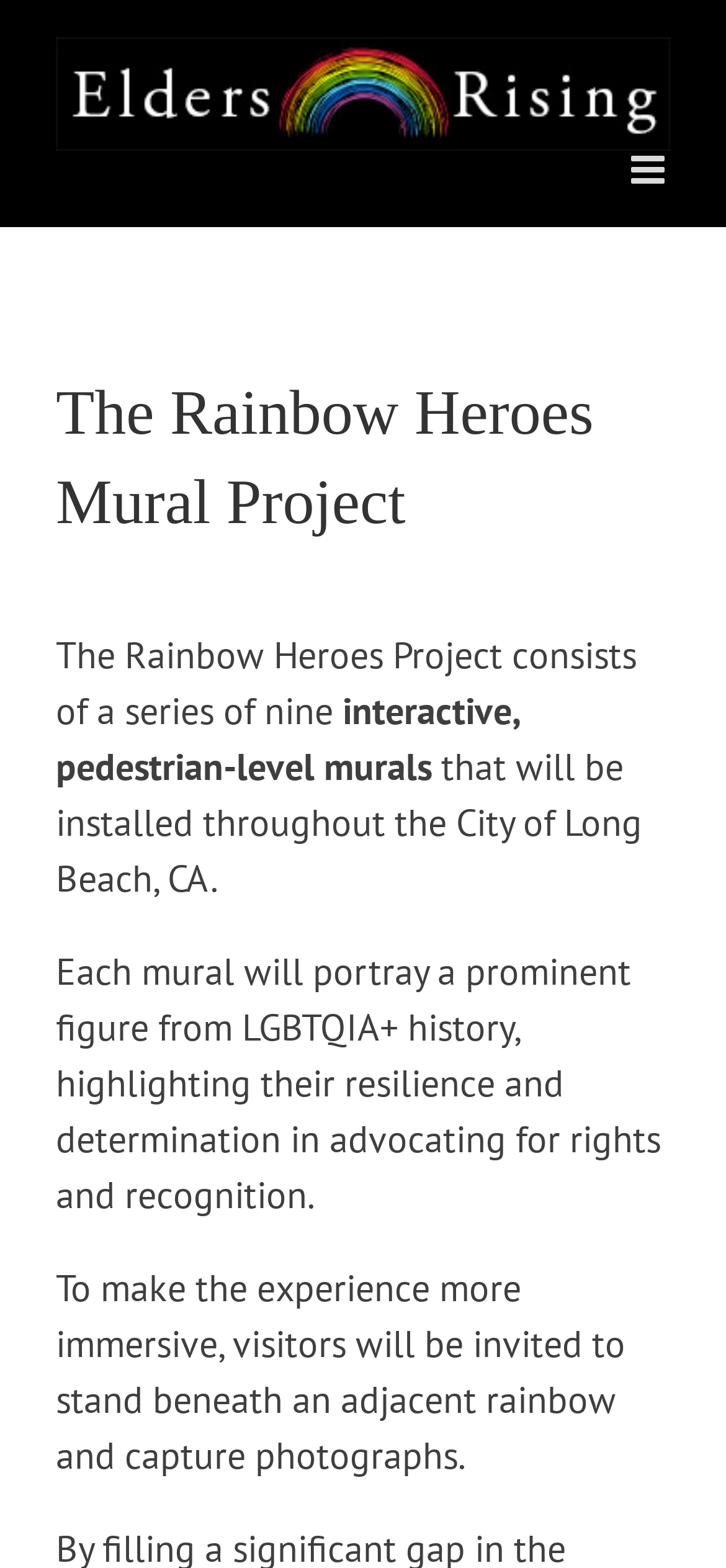Provide a single word or phrase answer to the question: 
What is the purpose of the adjacent rainbow?

Capture photographs